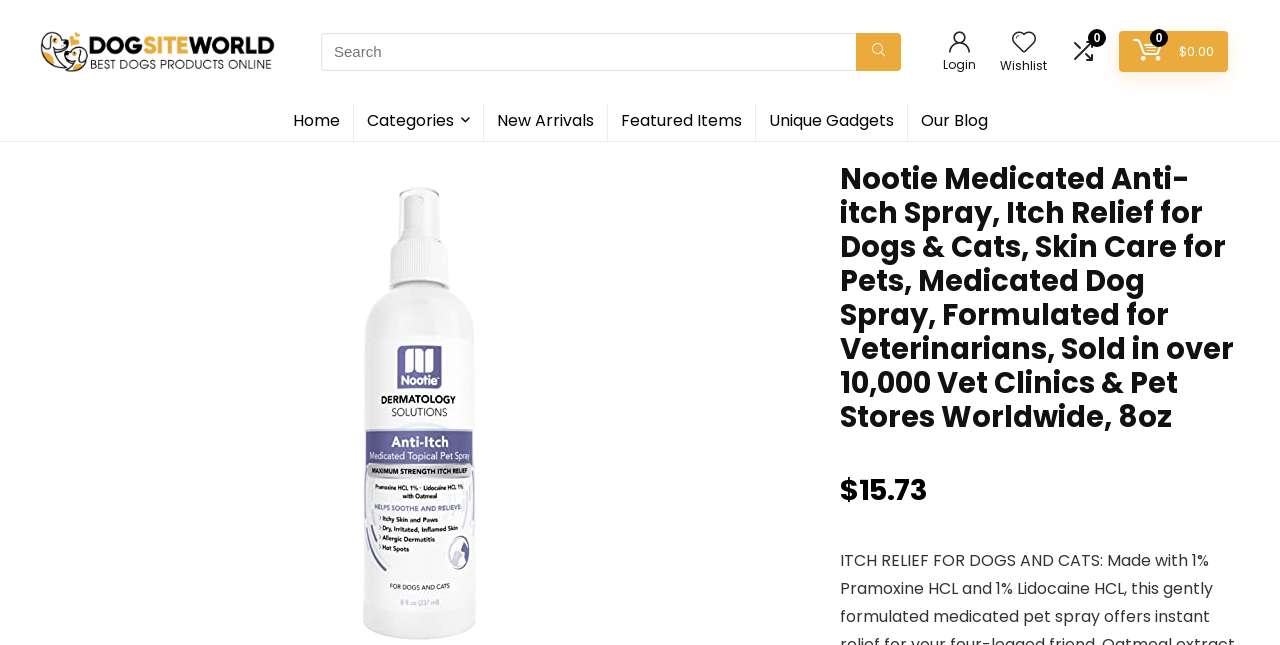Using the webpage screenshot and the element description REVIT & CAD Files, determine the bounding box coordinates. Specify the coordinates in the format (top-left x, top-left y, bottom-right x, bottom-right y) with values ranging from 0 to 1.

None